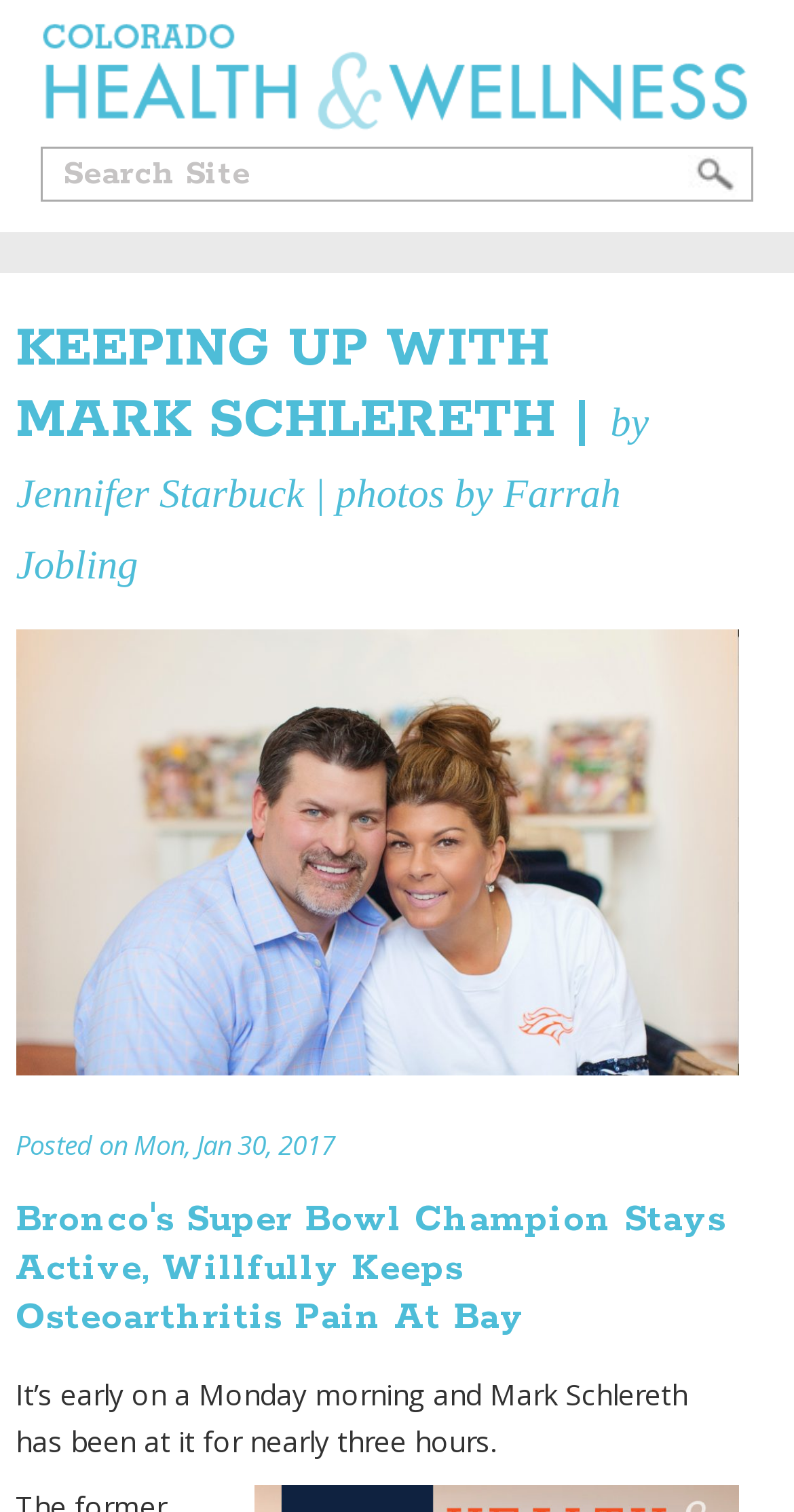Using the provided element description "alt="Begin search"", determine the bounding box coordinates of the UI element.

[0.867, 0.102, 0.931, 0.131]